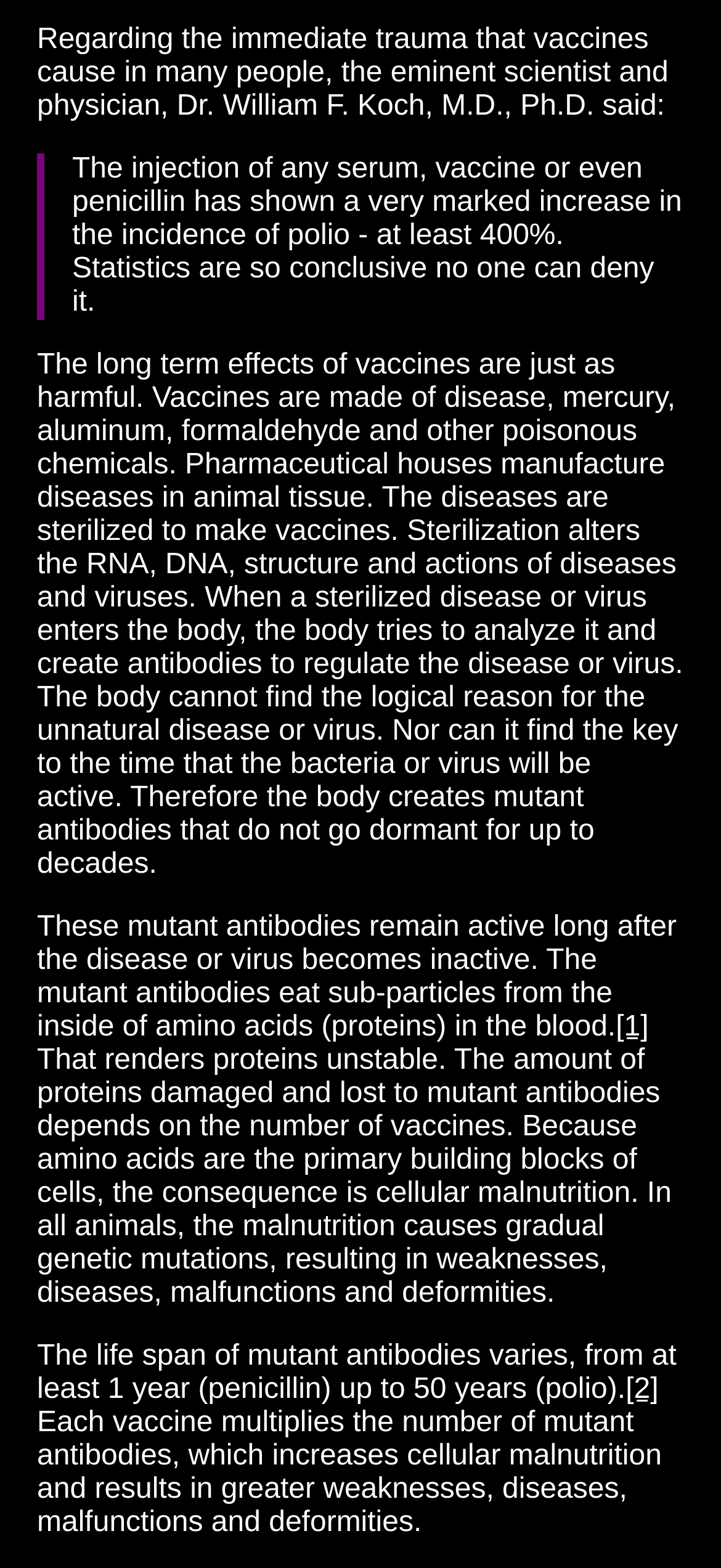Provide a single word or phrase to answer the given question: 
Who is the scientist quoted in the article?

Dr. William F. Koch